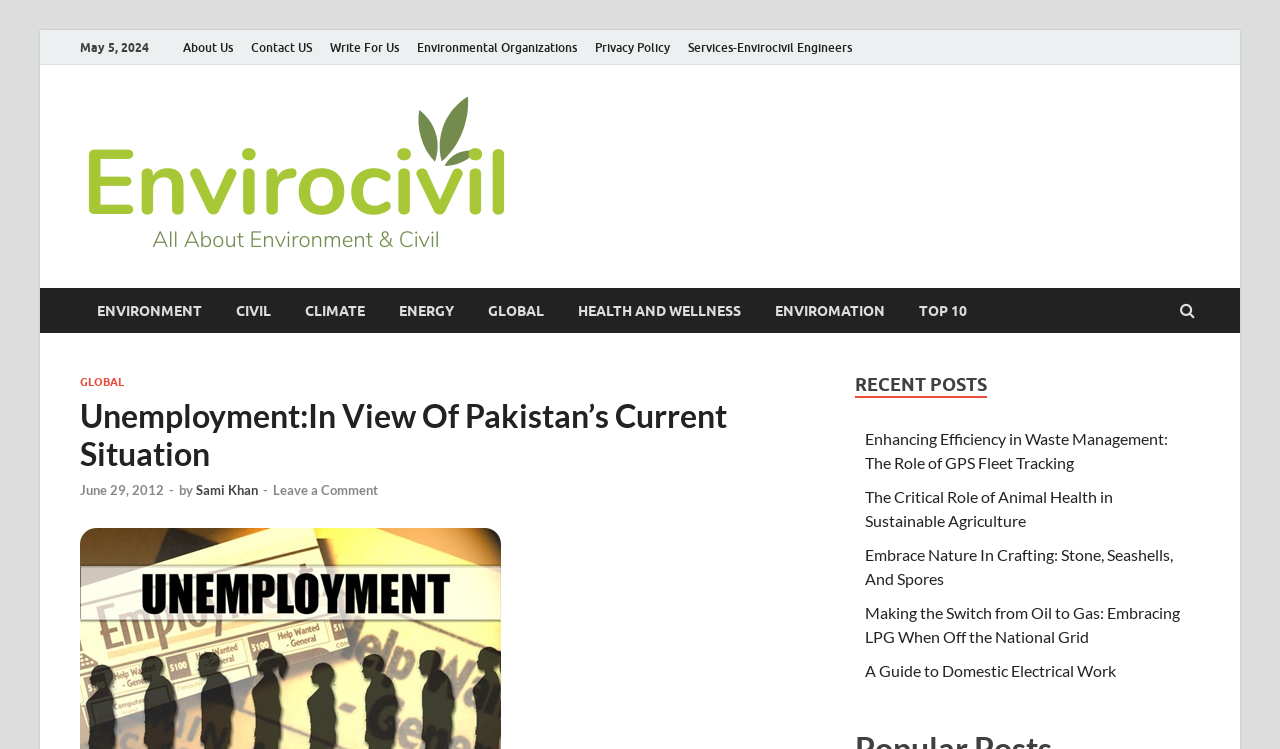Who is the author of the current post?
Provide a detailed answer to the question, using the image to inform your response.

I found the name 'Sami Khan' below the main heading, which is likely the author of the current post.